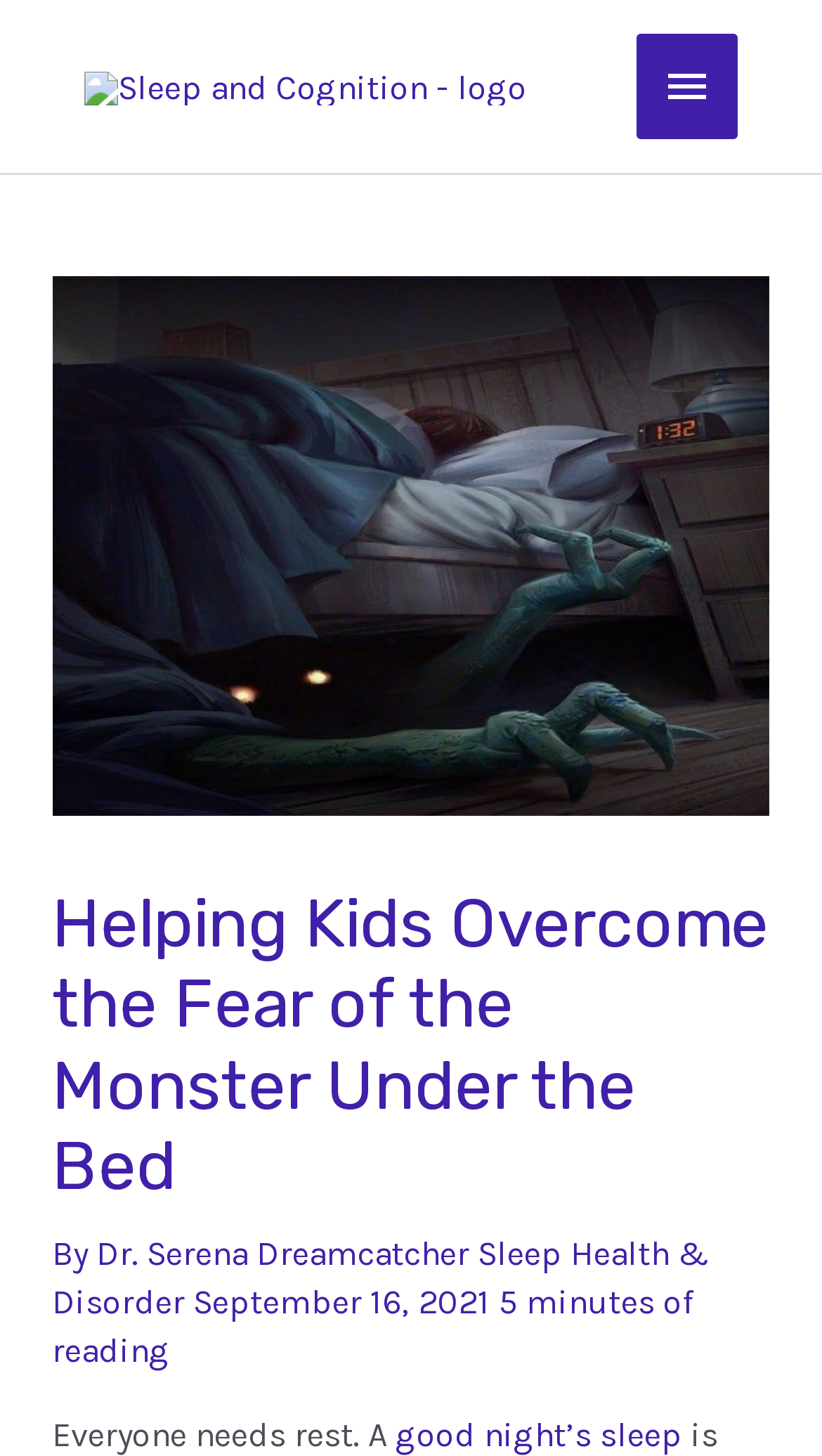How long does it take to read the article?
Utilize the information in the image to give a detailed answer to the question.

The reading time is mentioned at the top right corner of the webpage, below the author's name and date of publication.